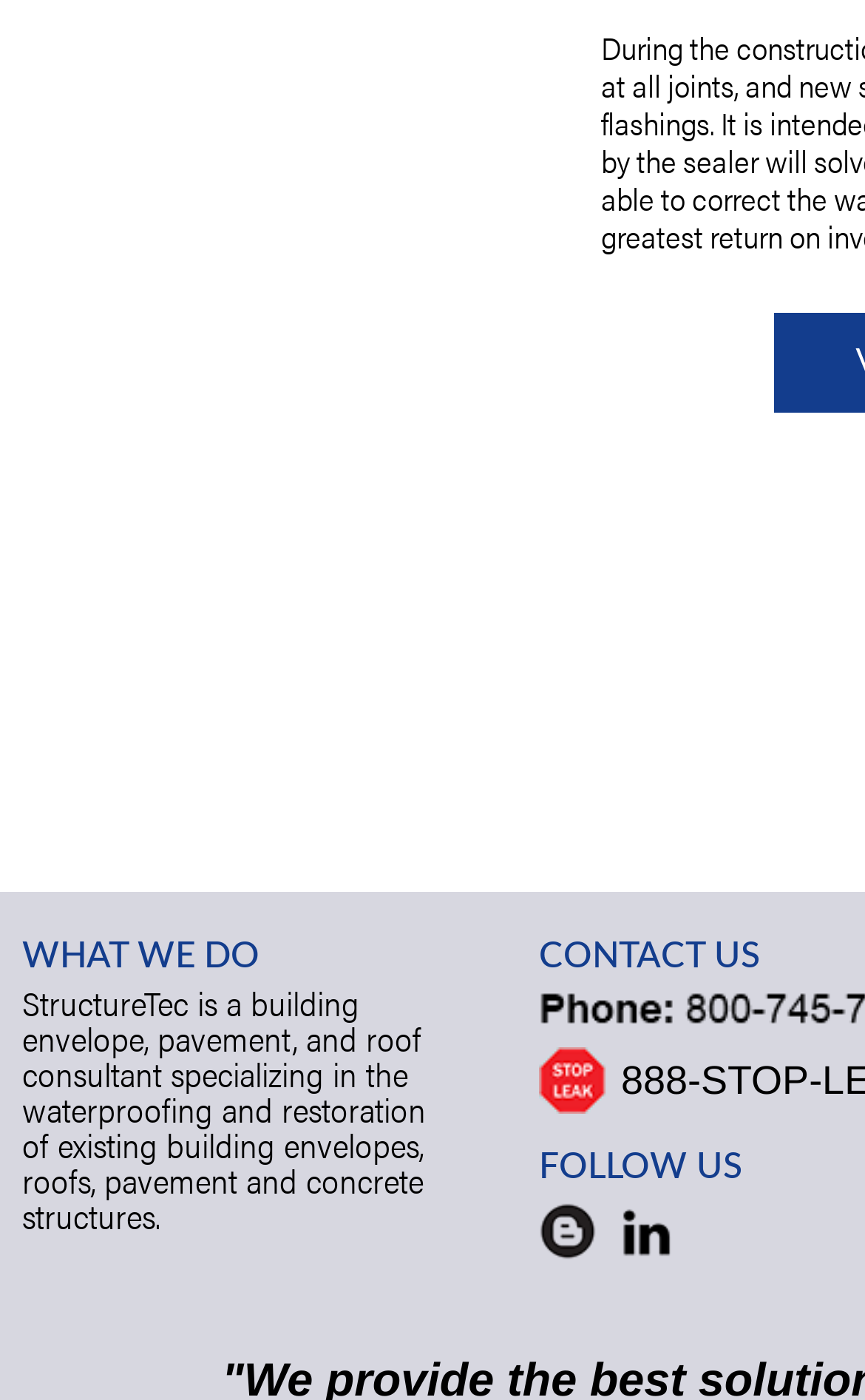Using the description "alt="LinkedIn"", predict the bounding box of the relevant HTML element.

[0.705, 0.854, 0.79, 0.906]